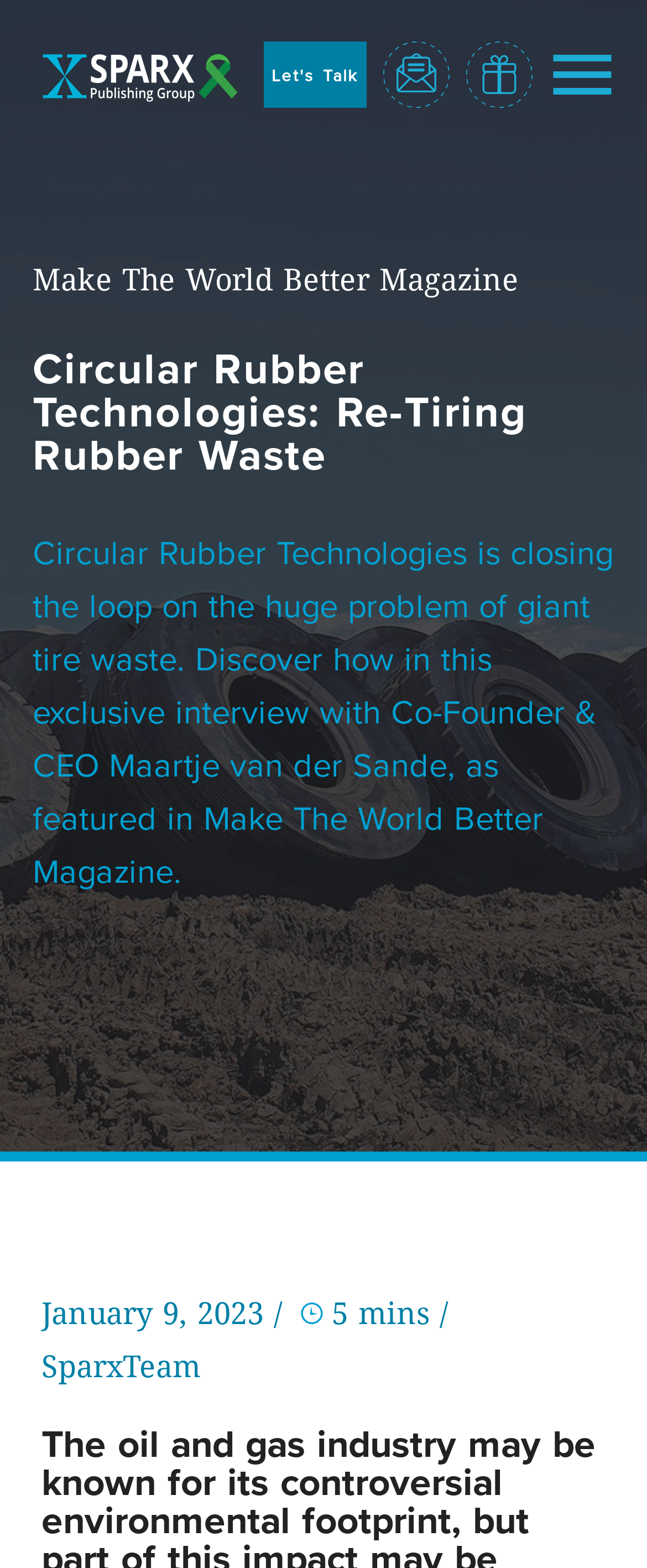Using the webpage screenshot, locate the HTML element that fits the following description and provide its bounding box: "Make the World Better".

[0.025, 0.269, 0.848, 0.312]